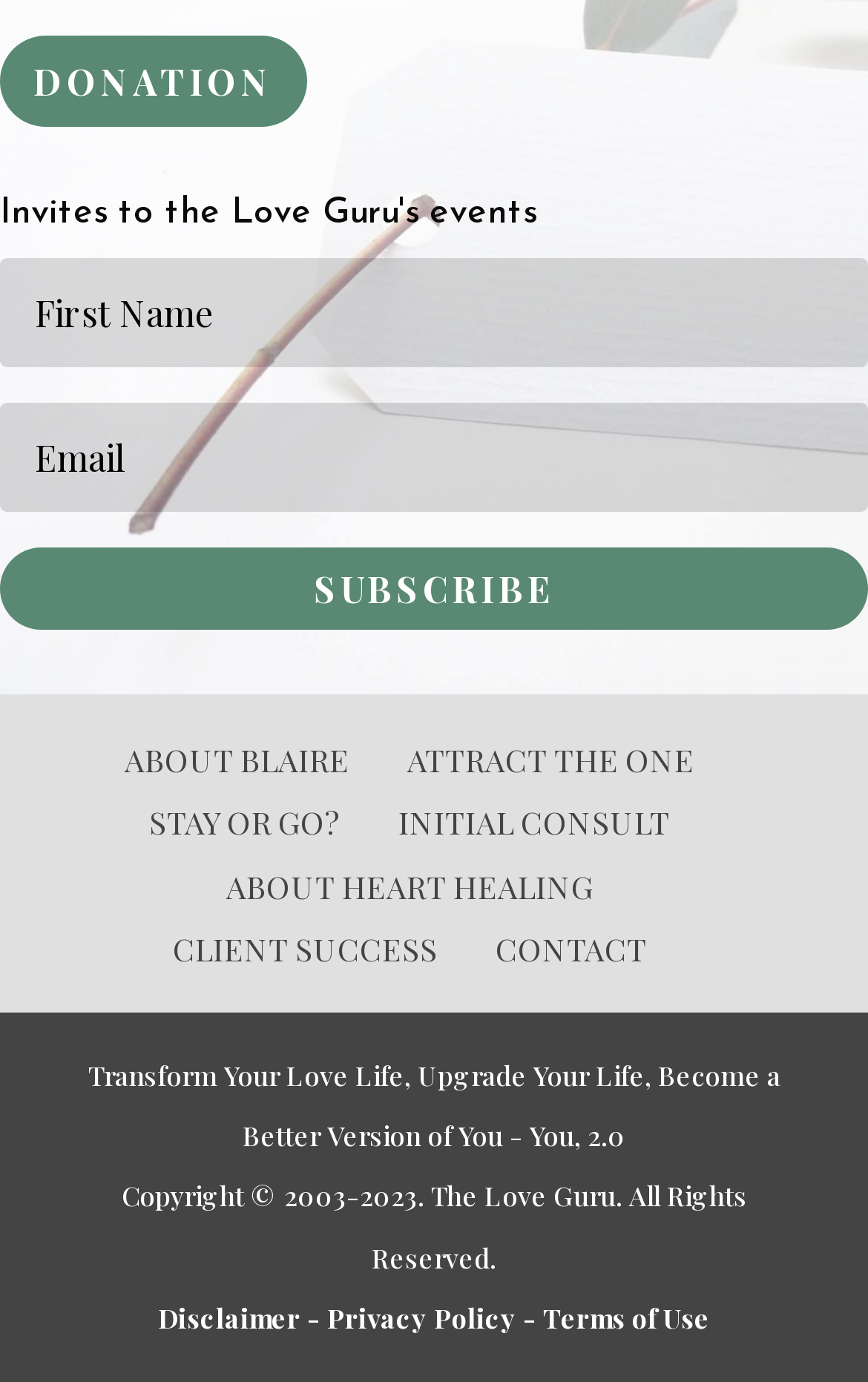Given the element description aria-label="Share on twitter", identify the bounding box coordinates for the UI element on the webpage screenshot. The format should be (top-left x, top-left y, bottom-right x, bottom-right y), with values between 0 and 1.

None